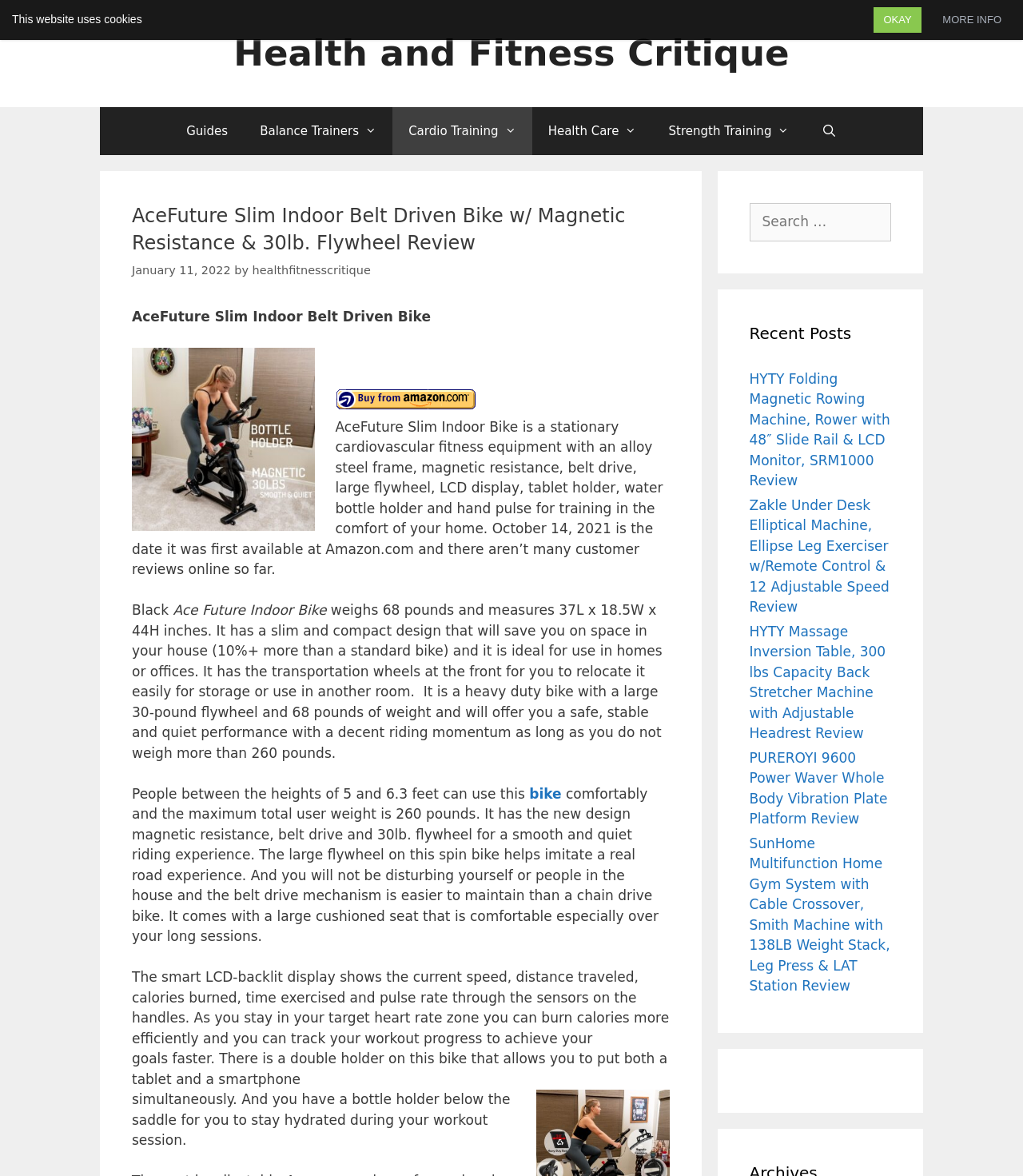Specify the bounding box coordinates of the area to click in order to follow the given instruction: "Click the 'Buy from Amazon.com' button."

[0.328, 0.33, 0.465, 0.349]